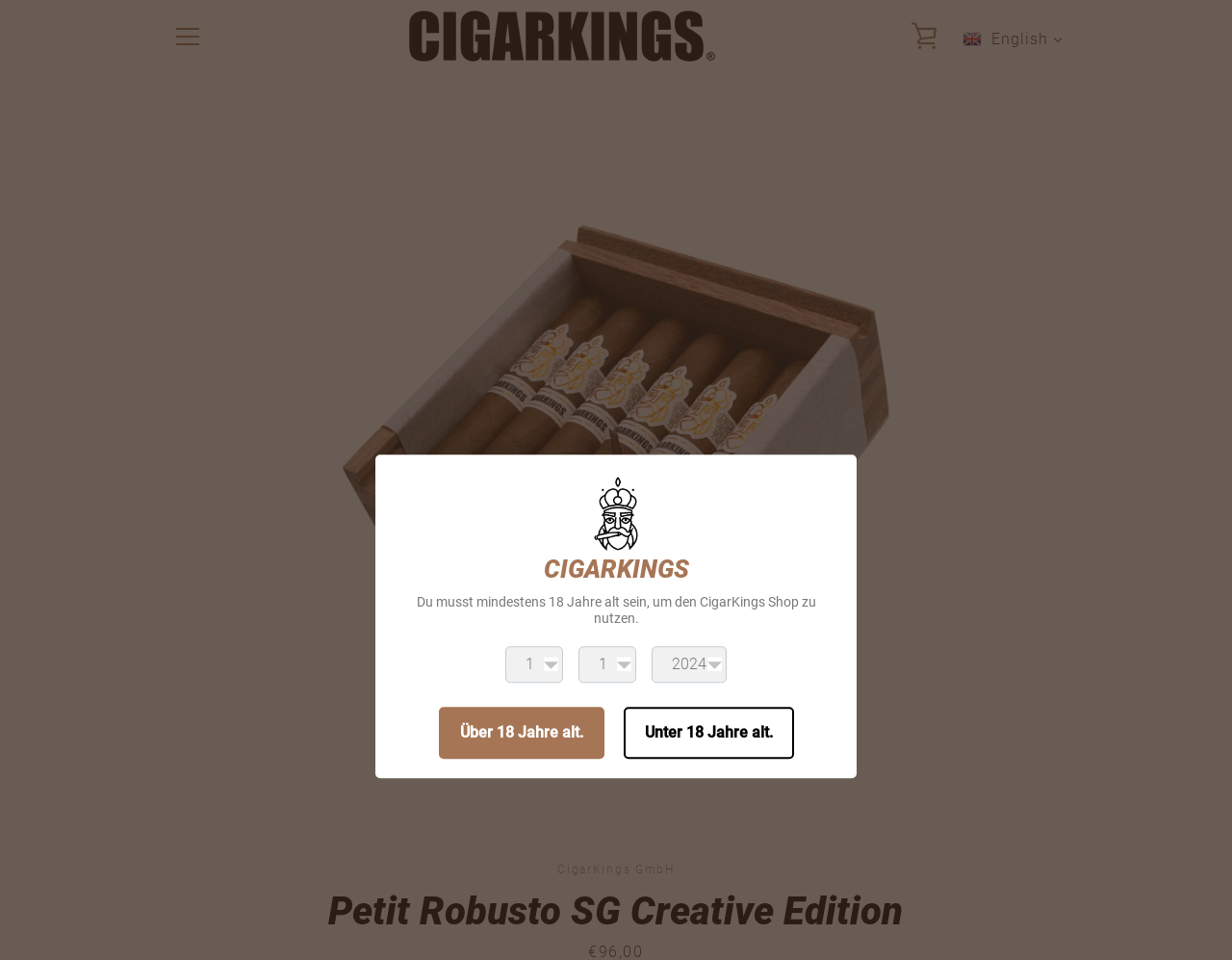What is the name of the cigar product?
Please look at the screenshot and answer in one word or a short phrase.

Petit Robusto SG Creative Edition